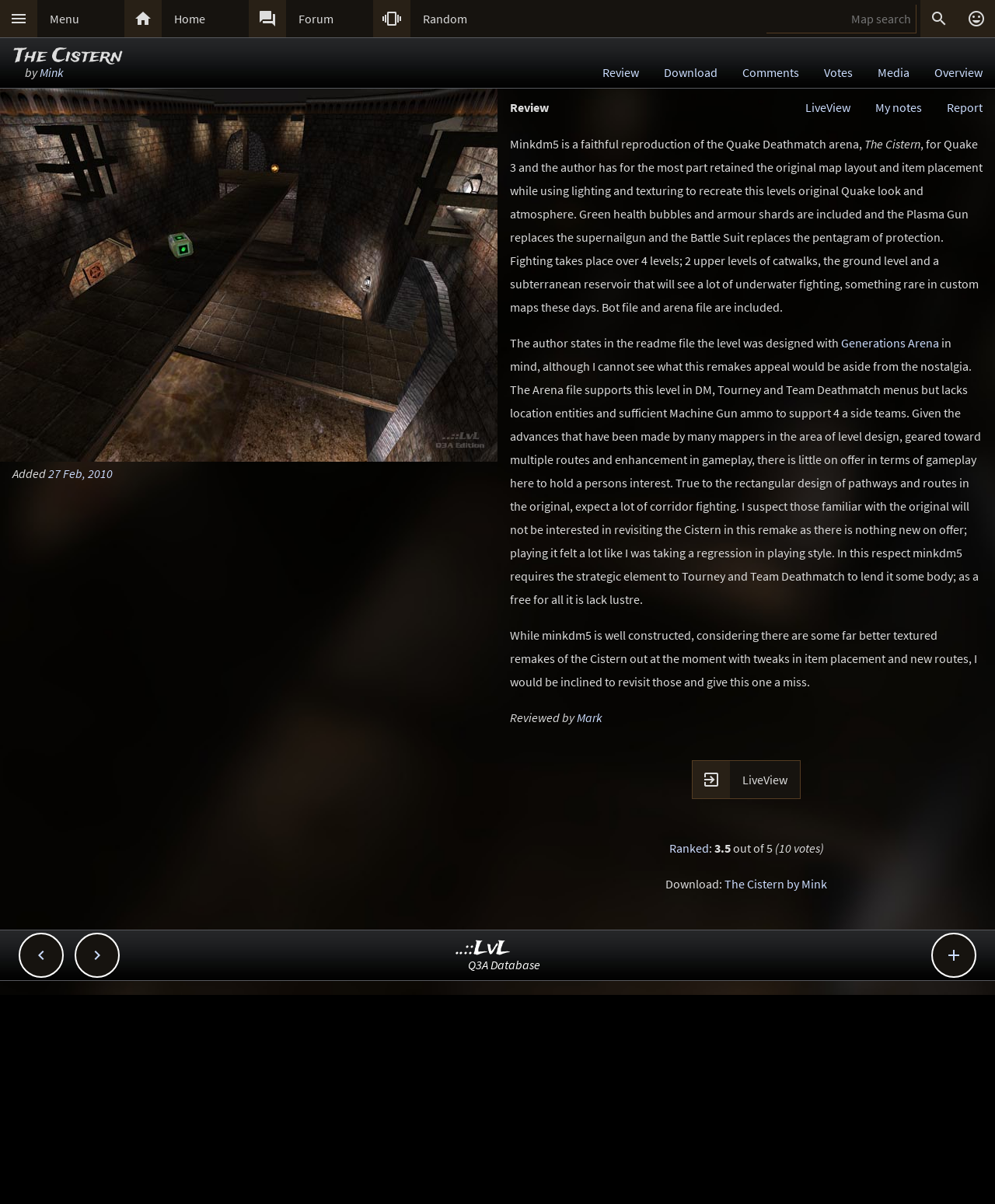Identify the bounding box coordinates of the region that needs to be clicked to carry out this instruction: "View the comments". Provide these coordinates as four float numbers ranging from 0 to 1, i.e., [left, top, right, bottom].

[0.734, 0.047, 0.816, 0.073]